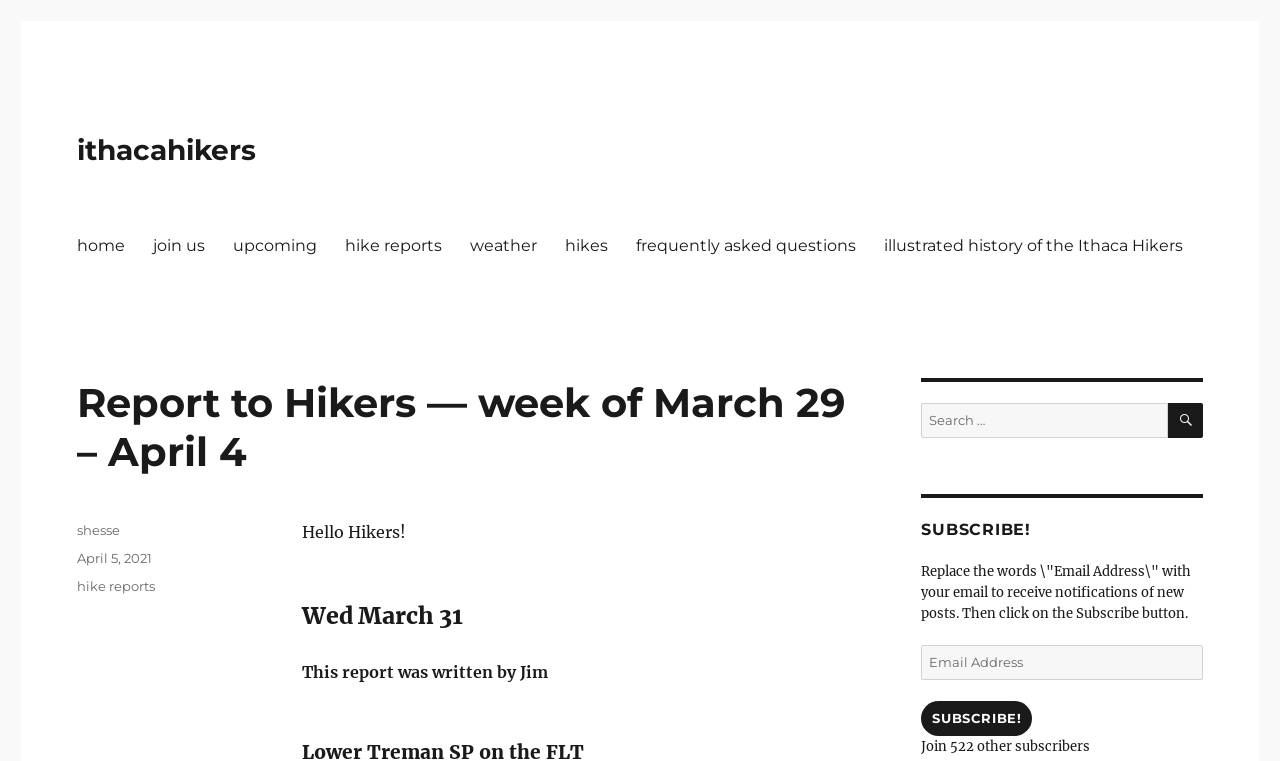Pinpoint the bounding box coordinates of the element to be clicked to execute the instruction: "Search for something".

[0.72, 0.53, 0.912, 0.576]